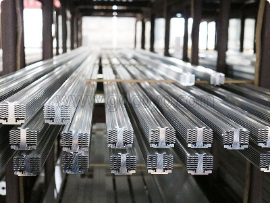Generate a comprehensive description of the image.

The image showcases a collection of heat sink aluminum profiles, neatly arranged and stacked in a warehouse setting. These profiles are characterized by their elongated, straight form and a distinctive pattern at the ends that enhances their functionality for thermal management. The aluminum's metallic sheen reflects light, emphasizing its industrial use. Specifically designed for efficient heat dissipation, these profiles are commonly utilized in various applications, including electronics and automotive industries, where managing heat is critical. The background hints at a storage facility, reinforcing the industrial context of the product.